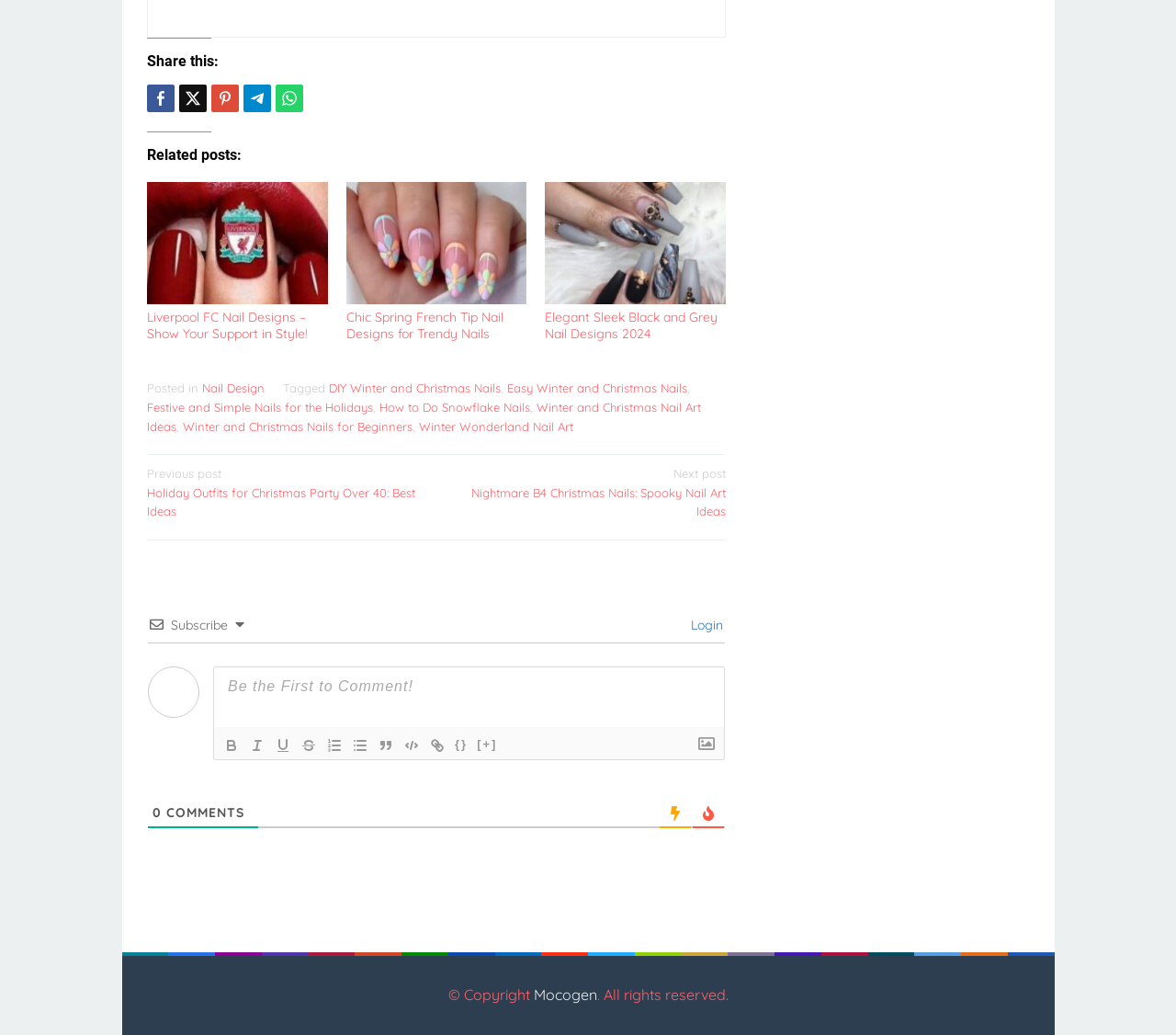Please find and report the bounding box coordinates of the element to click in order to perform the following action: "Make the text bold". The coordinates should be expressed as four float numbers between 0 and 1, in the format [left, top, right, bottom].

[0.186, 0.71, 0.208, 0.731]